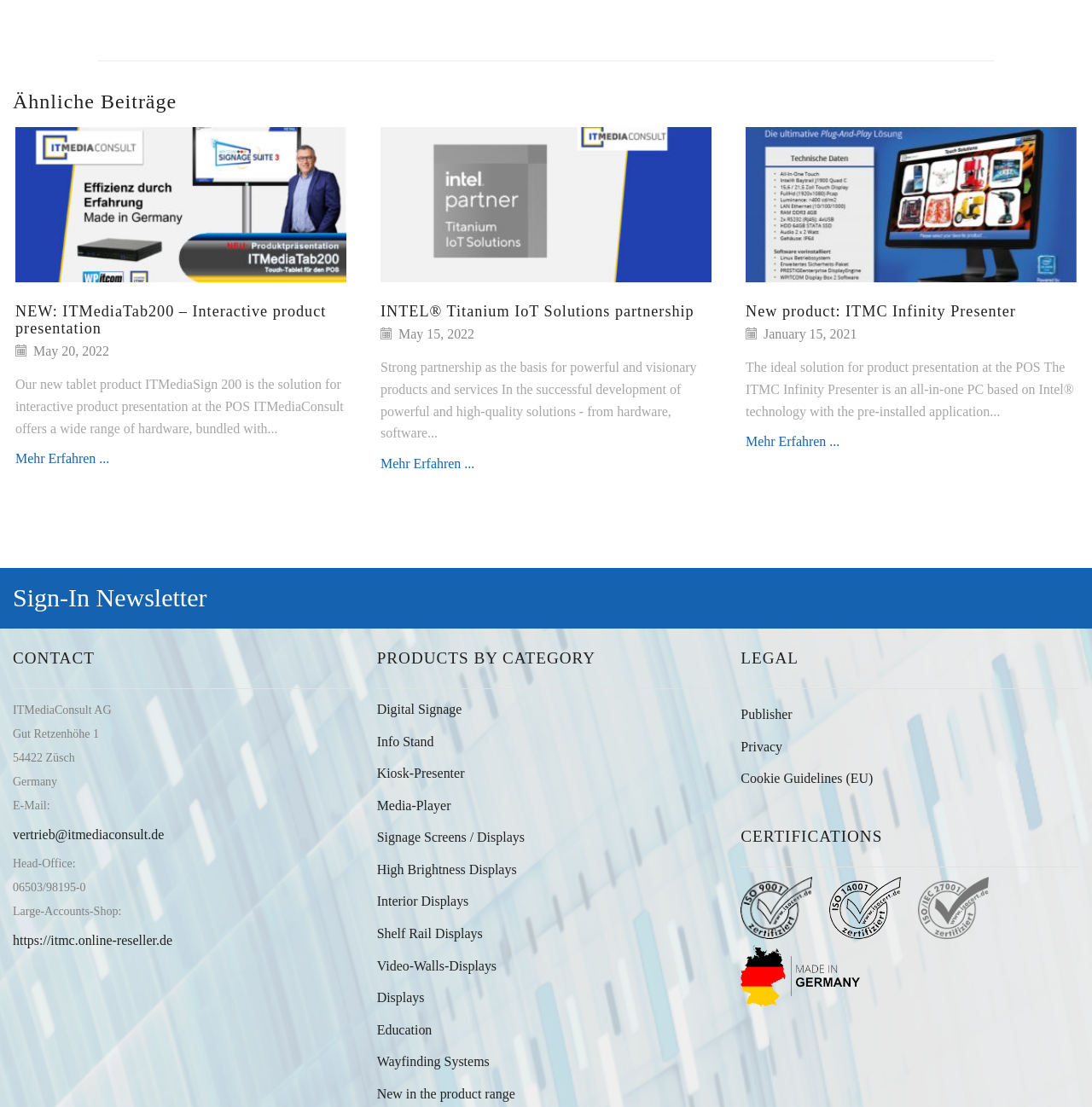Given the element description, predict the bounding box coordinates in the format (top-left x, top-left y, bottom-right x, bottom-right y), using floating point numbers between 0 and 1: World Wide Outreach

None